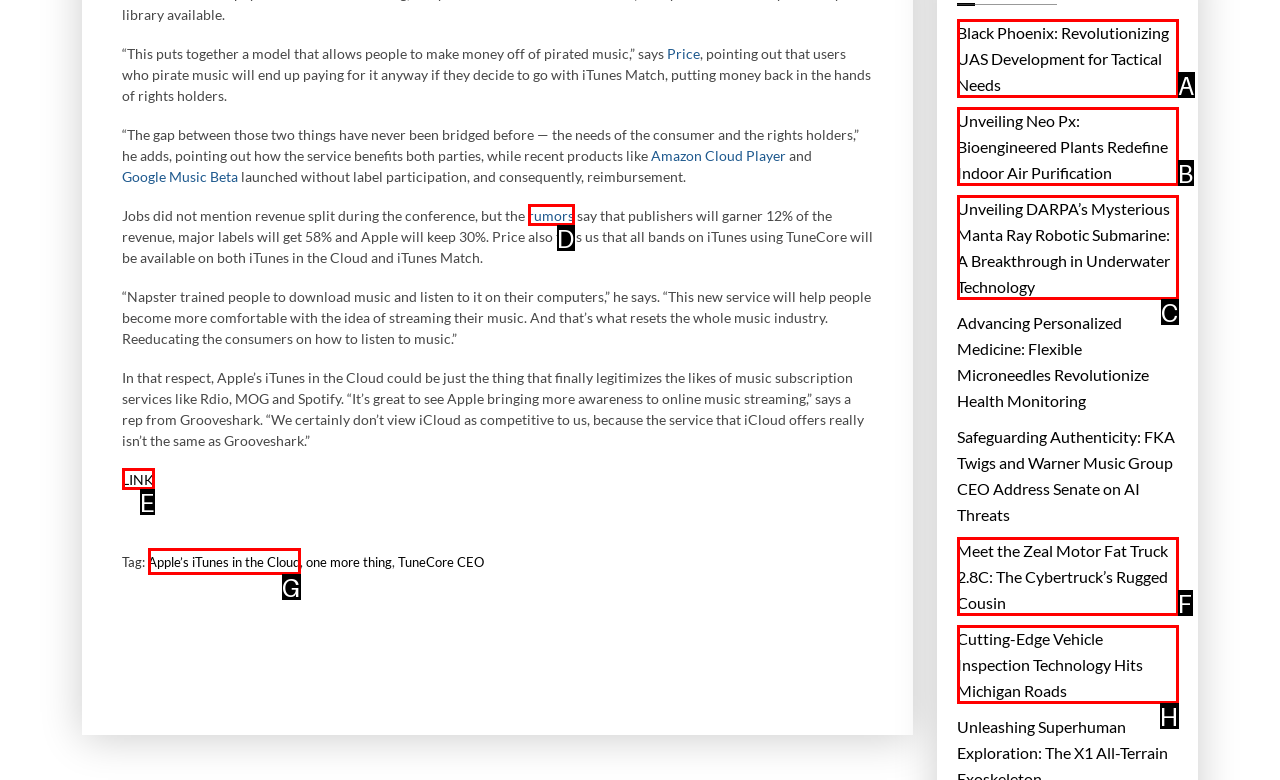Select the letter that aligns with the description: Apple’s iTunes in the Cloud. Answer with the letter of the selected option directly.

G